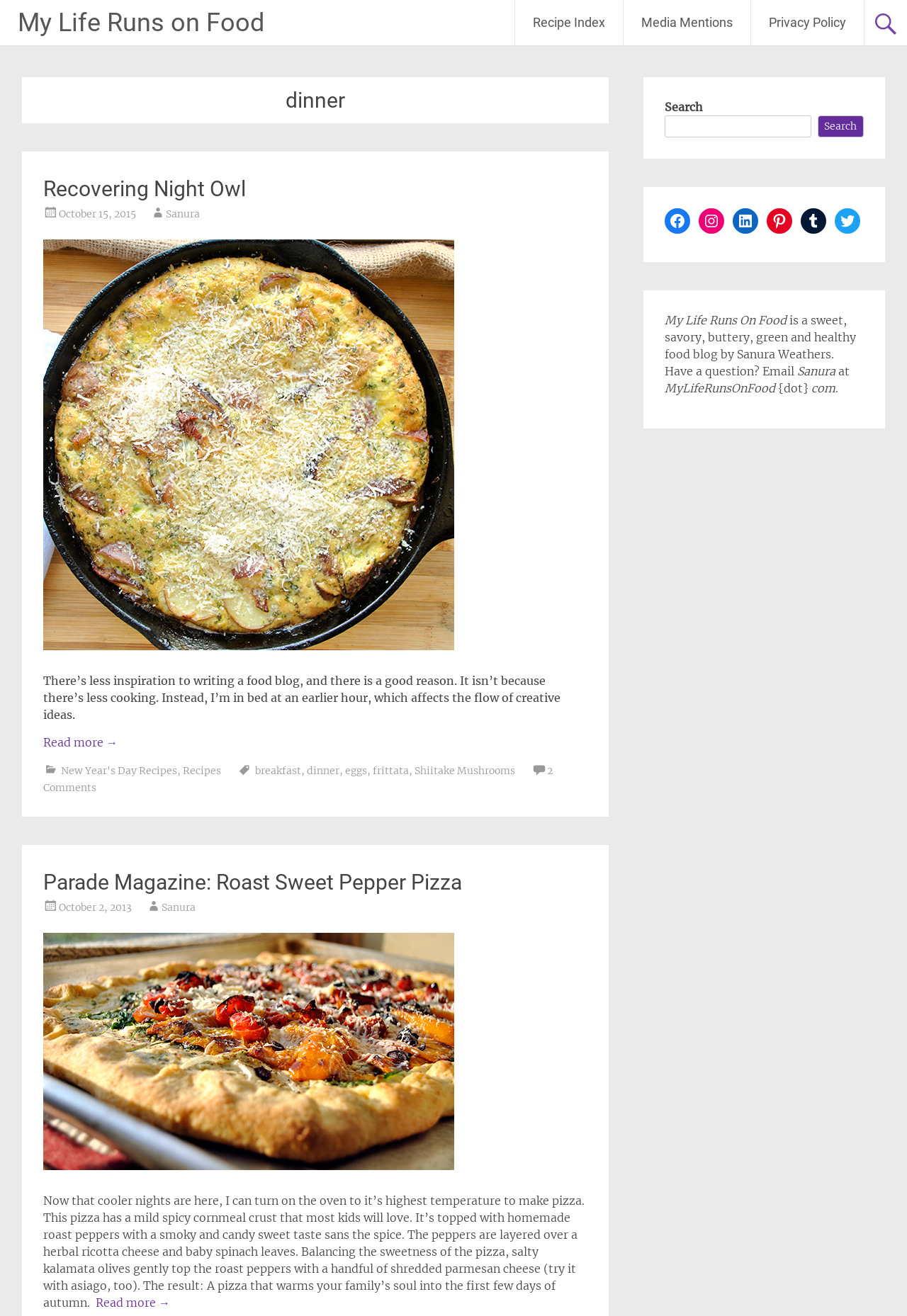Could you find the bounding box coordinates of the clickable area to complete this instruction: "View prices"?

None